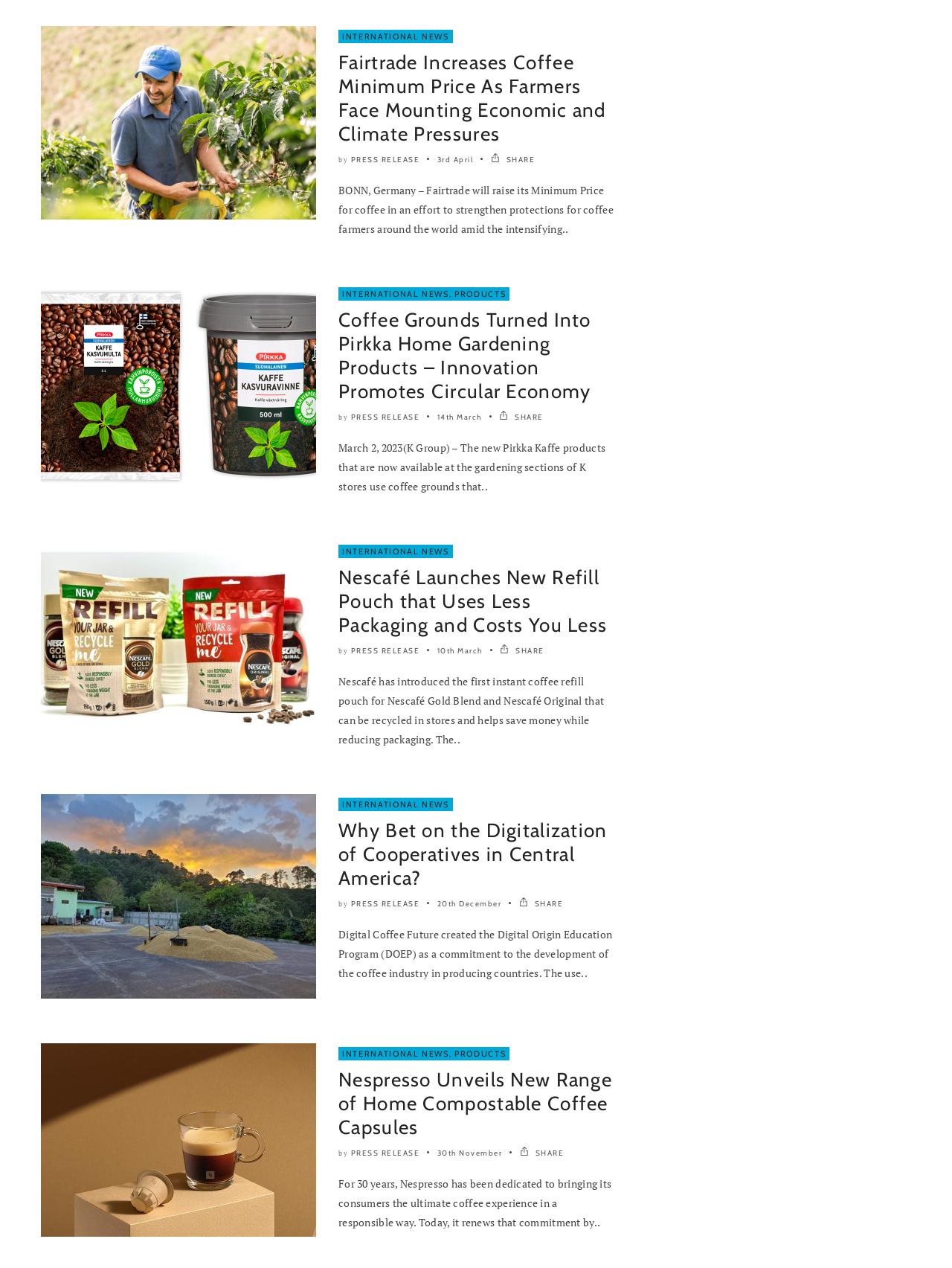Please provide a comprehensive response to the question below by analyzing the image: 
What is the date of the press release with the title 'Nescafé Launches New Refill Pouch that Uses Less Packaging and Costs You Less'?

I looked at the link element that contains the text '10th March' and is a sibling of the heading element with the title 'Nescafé Launches New Refill Pouch that Uses Less Packaging and Costs You Less'. The link element is a child of the article element, and it represents the date of the press release. Therefore, the date of the press release is '10th March'.